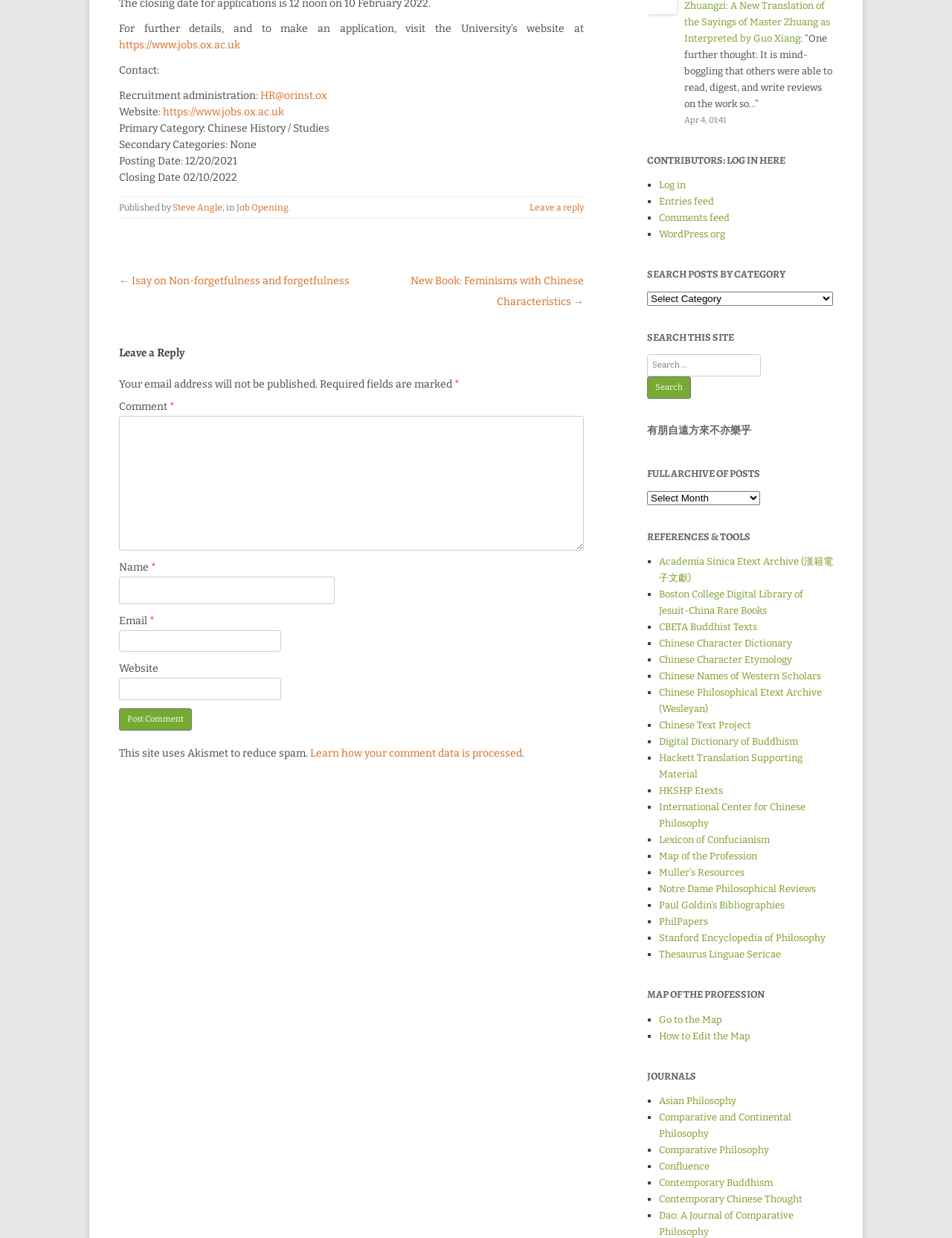What is the primary category of the job posting?
Use the information from the screenshot to give a comprehensive response to the question.

The primary category of the job posting can be found in the section above the posting date, which is 'Primary Category: Chinese History / Studies'.